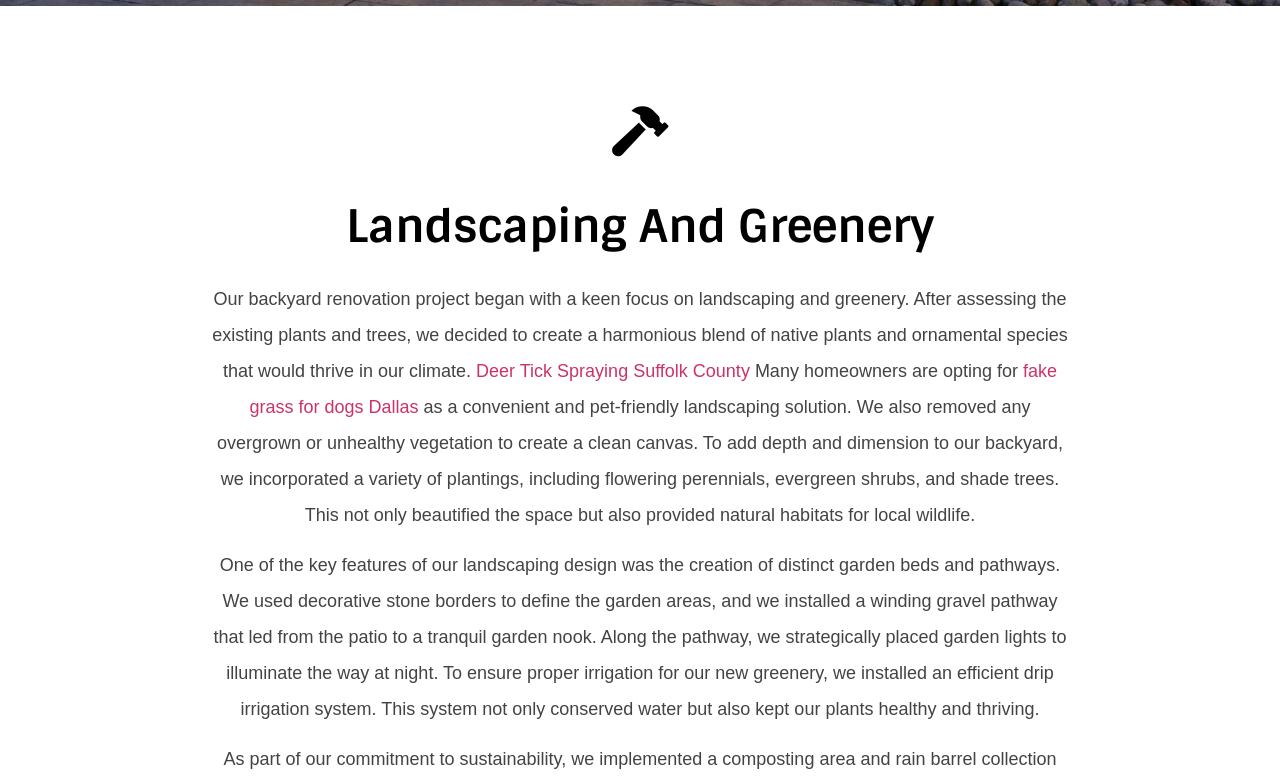What is the purpose of the drip irrigation system?
Please look at the screenshot and answer using one word or phrase.

Conserve water